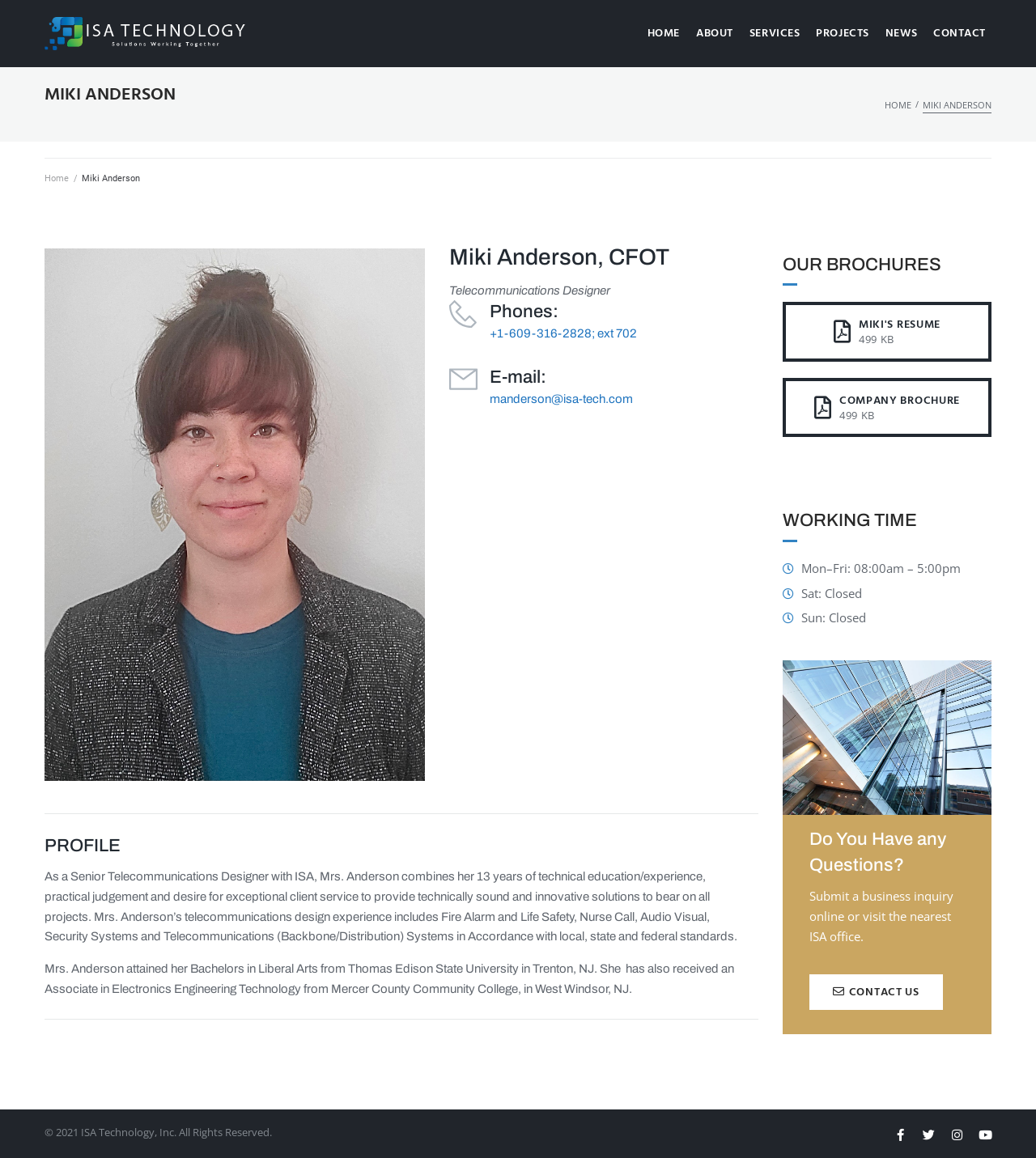What is the size of Miki's resume?
Please give a detailed and elaborate answer to the question.

I found this information by looking at the link 'MIKI'S RESUME 499 KB' which is located under the heading 'OUR BROCHURES'.